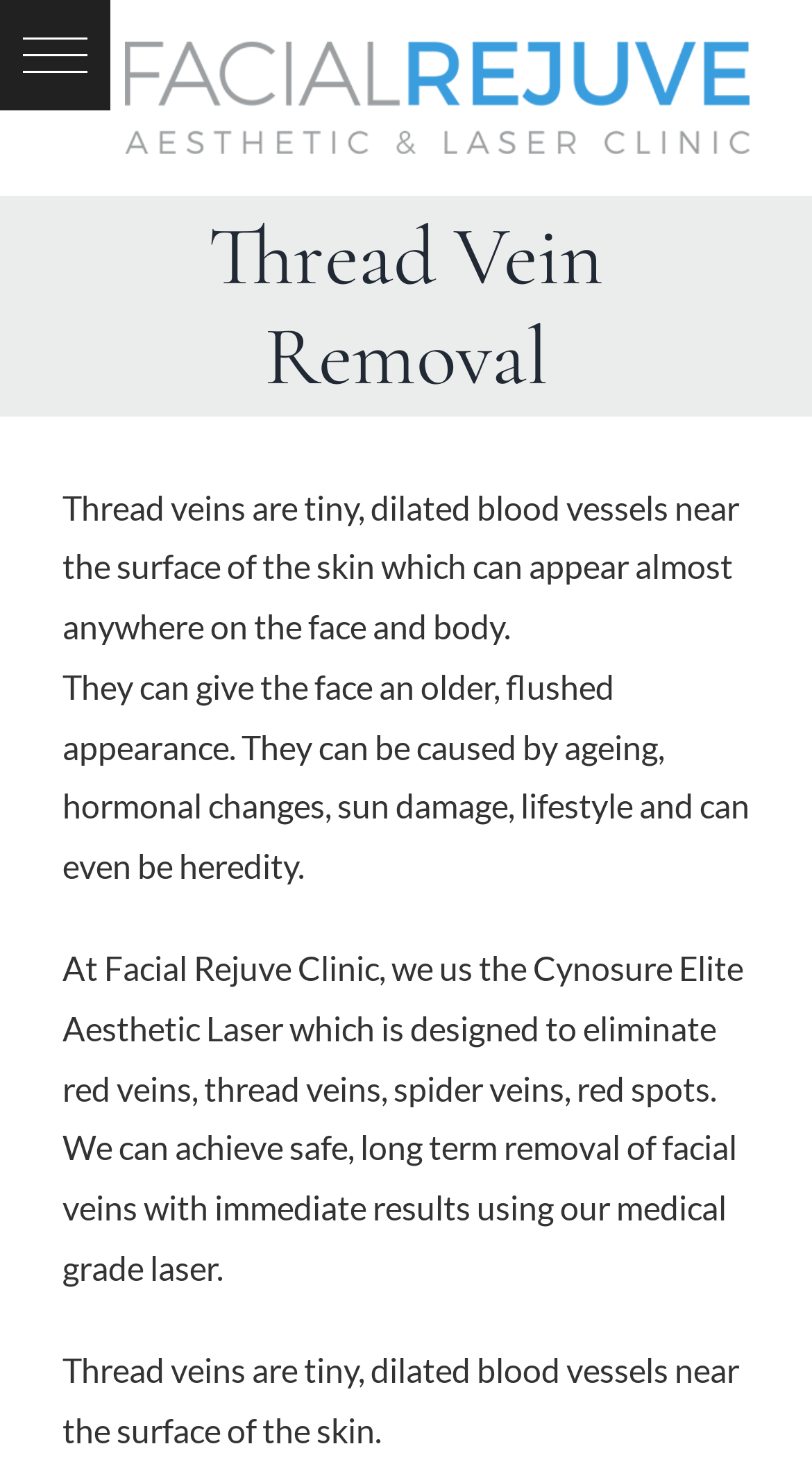What is the principal heading displayed on the webpage?

Thread Vein Removal